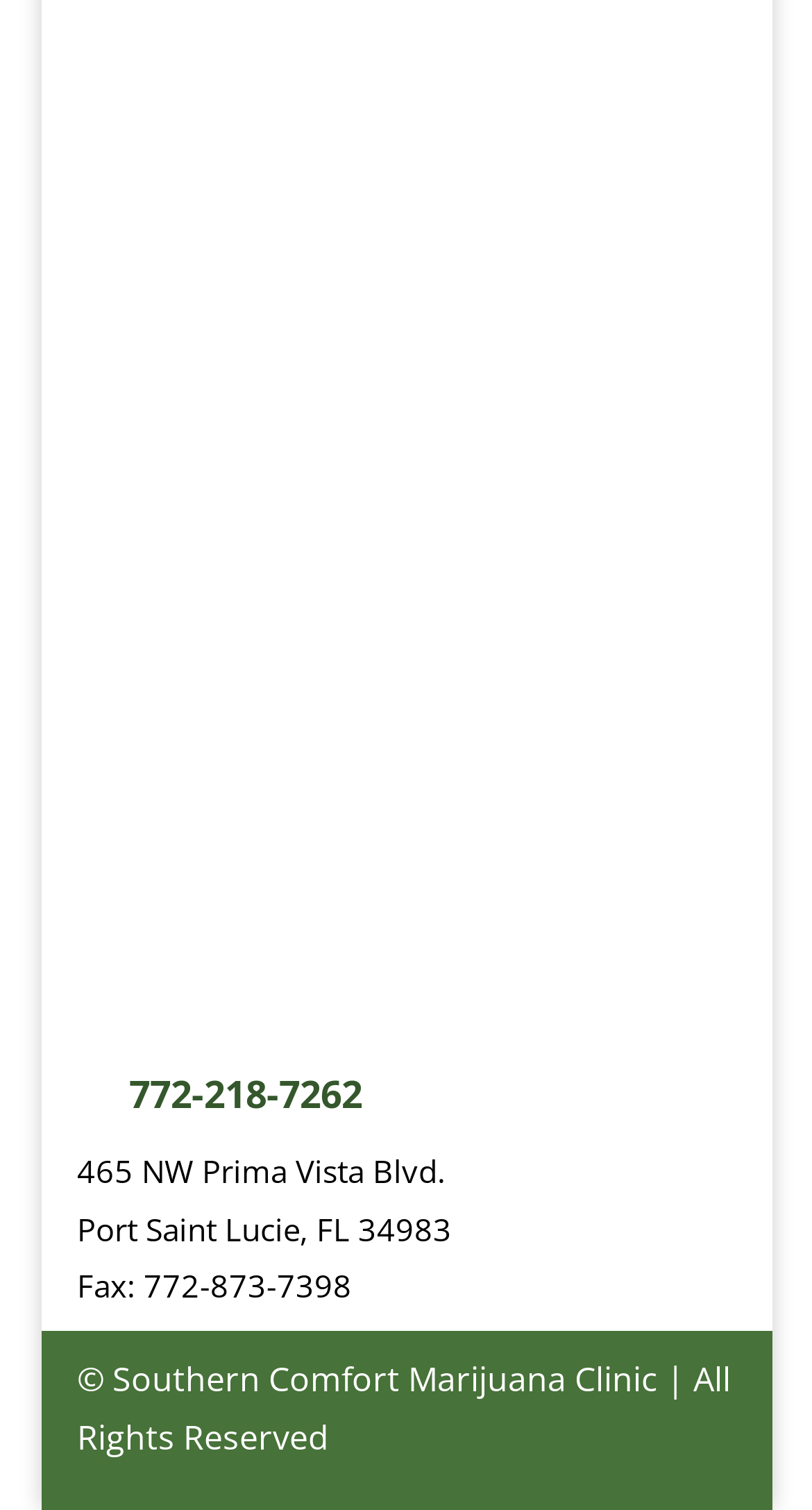Bounding box coordinates should be in the format (top-left x, top-left y, bottom-right x, bottom-right y) and all values should be floating point numbers between 0 and 1. Determine the bounding box coordinate for the UI element described as: 772-218-7262

[0.159, 0.708, 0.446, 0.741]